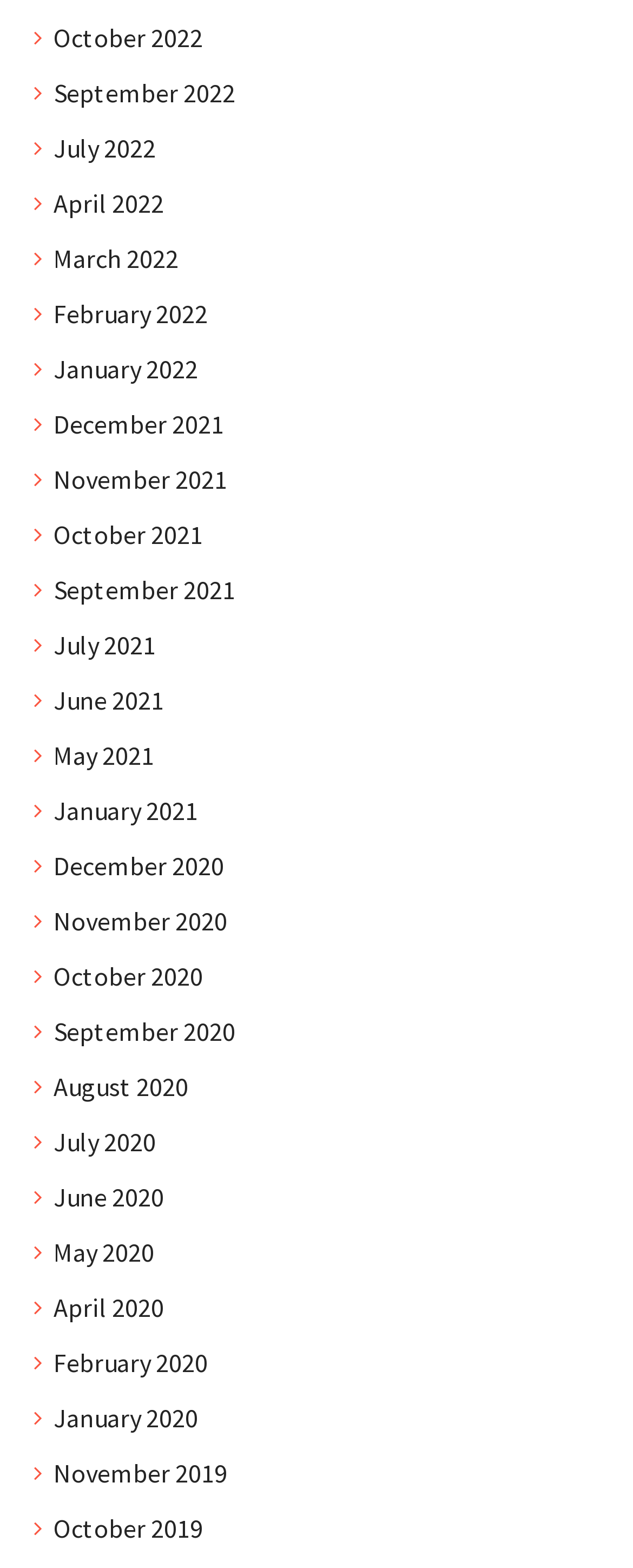Provide the bounding box coordinates of the HTML element described by the text: "November 2021". The coordinates should be in the format [left, top, right, bottom] with values between 0 and 1.

[0.084, 0.293, 0.359, 0.318]